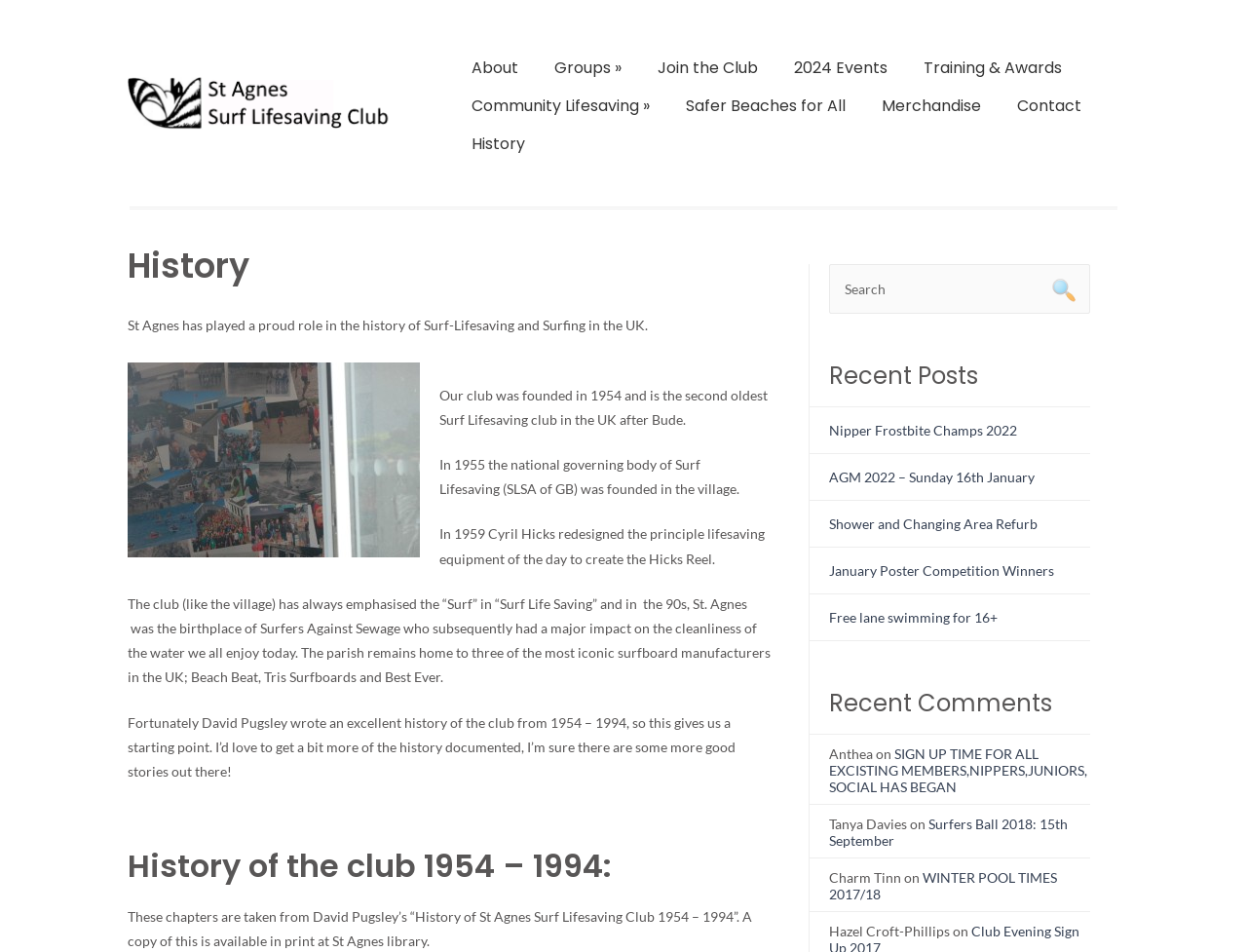Please give a succinct answer using a single word or phrase:
When was the club founded?

1954